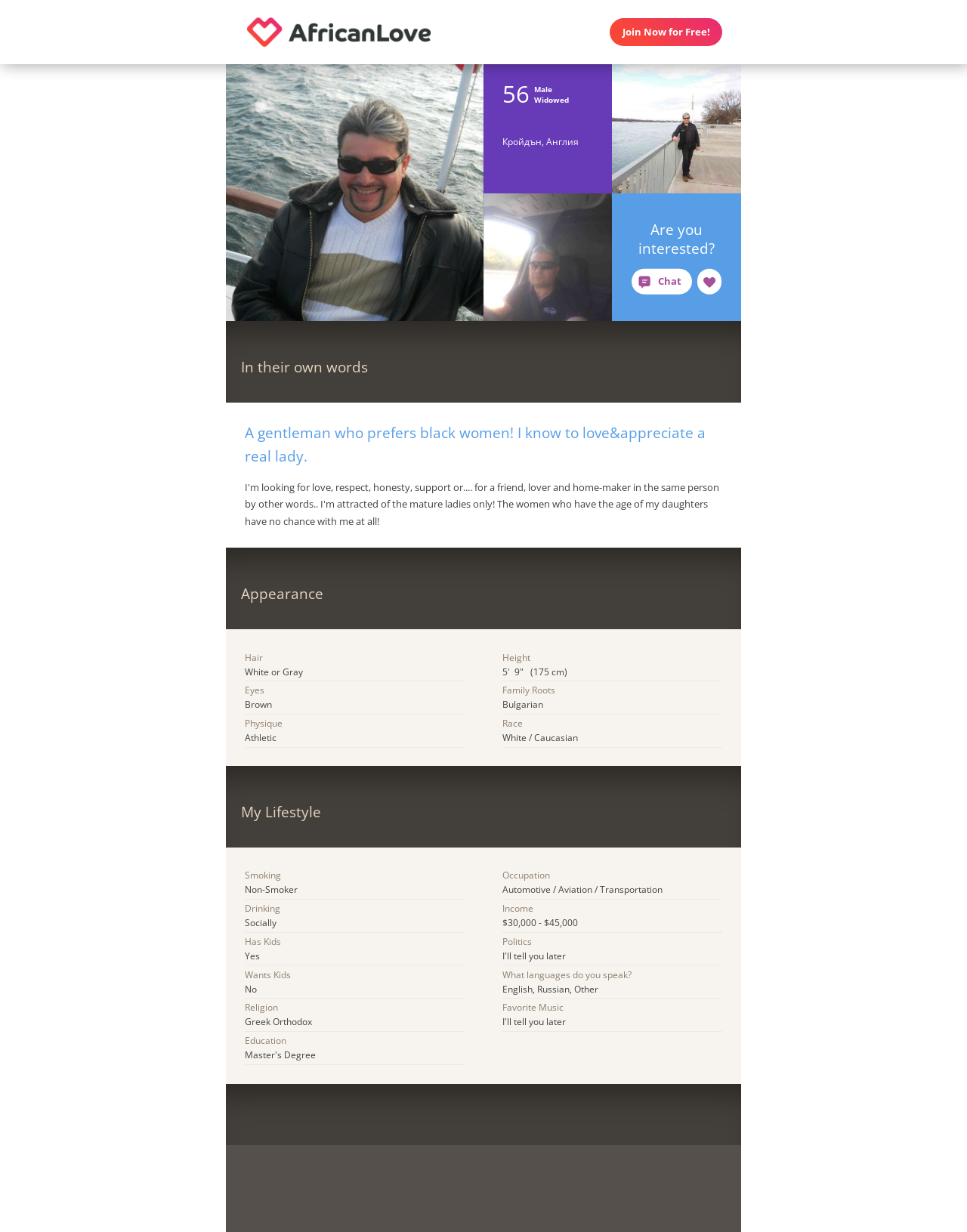What is the person's occupation?
Please provide a detailed answer to the question.

The person's occupation can be found in the StaticText element with the text 'Automotive / Aviation / Transportation' at coordinates [0.52, 0.718, 0.685, 0.727].